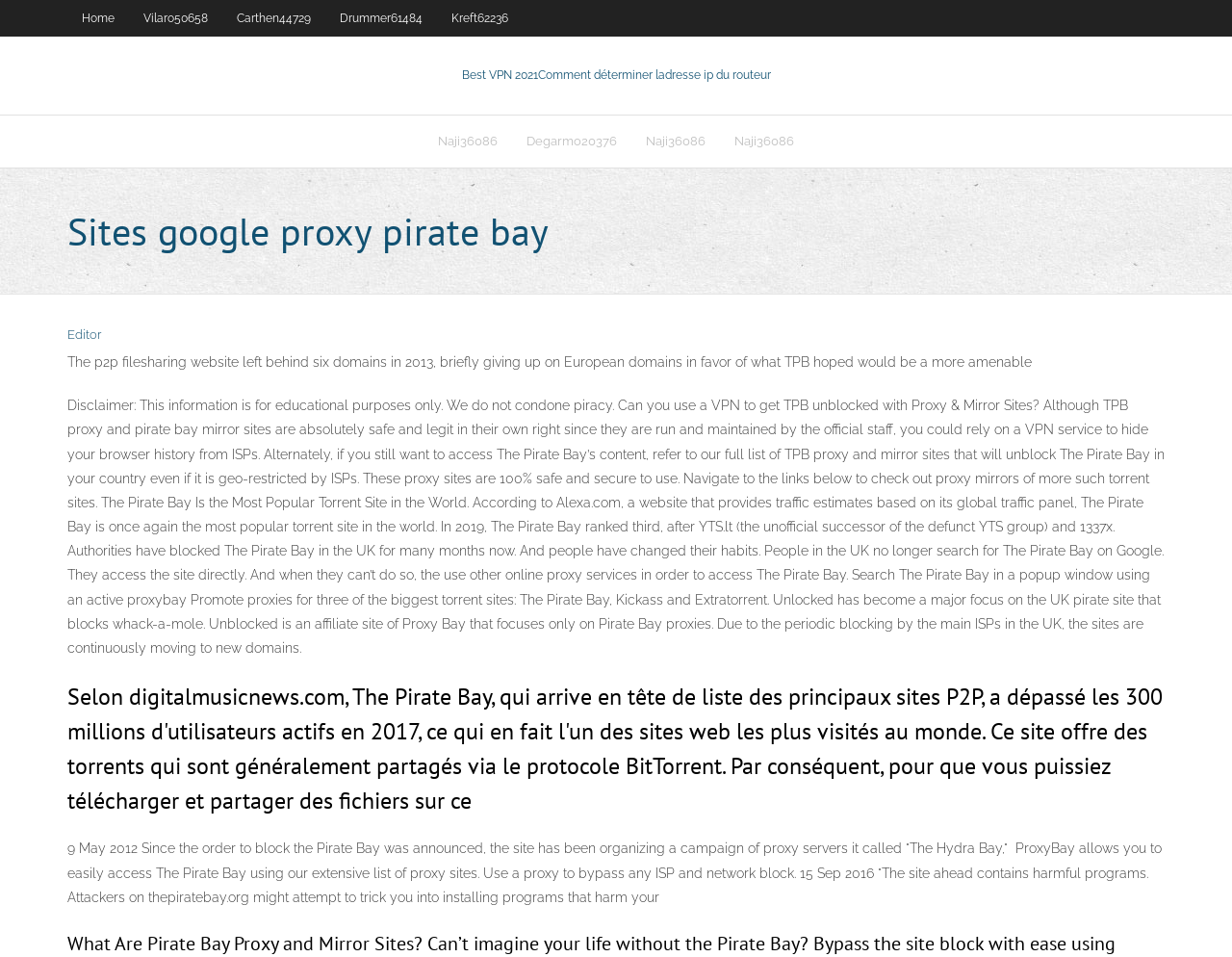Please respond to the question using a single word or phrase:
Why might someone use a VPN to access The Pirate Bay?

To hide browser history